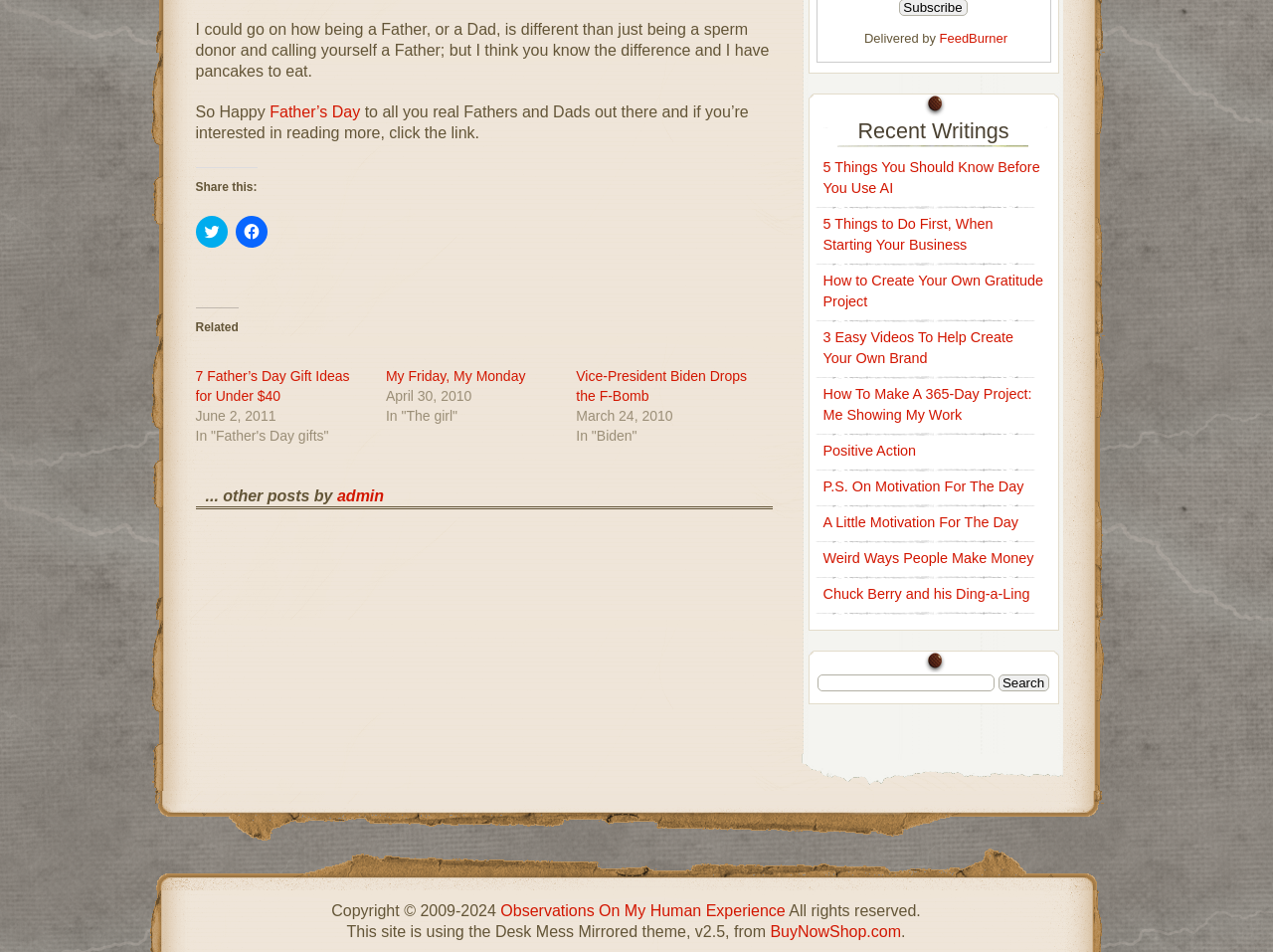Given the webpage screenshot, identify the bounding box of the UI element that matches this description: "My Friday, My Monday".

[0.303, 0.387, 0.413, 0.404]